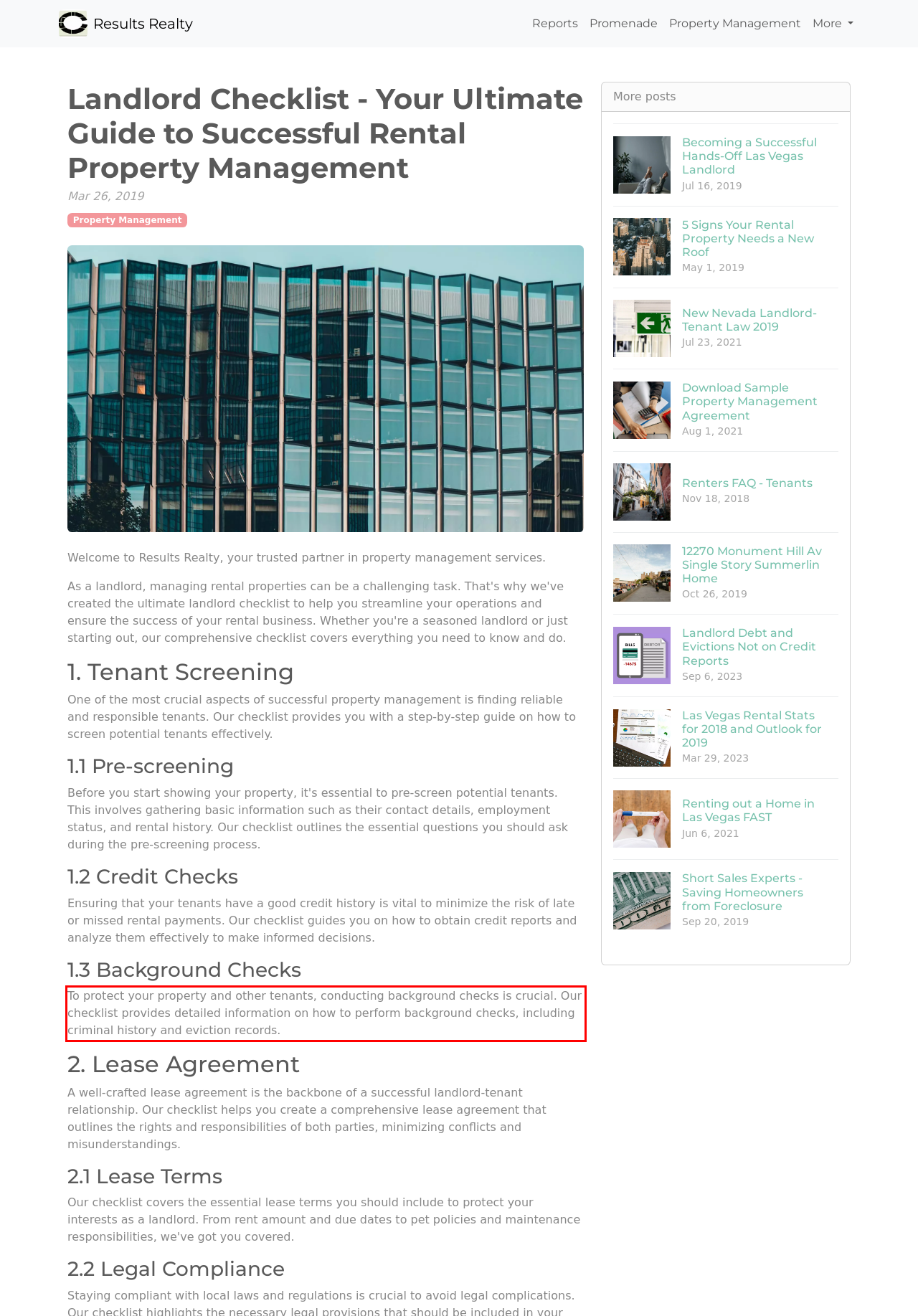Look at the webpage screenshot and recognize the text inside the red bounding box.

To protect your property and other tenants, conducting background checks is crucial. Our checklist provides detailed information on how to perform background checks, including criminal history and eviction records.